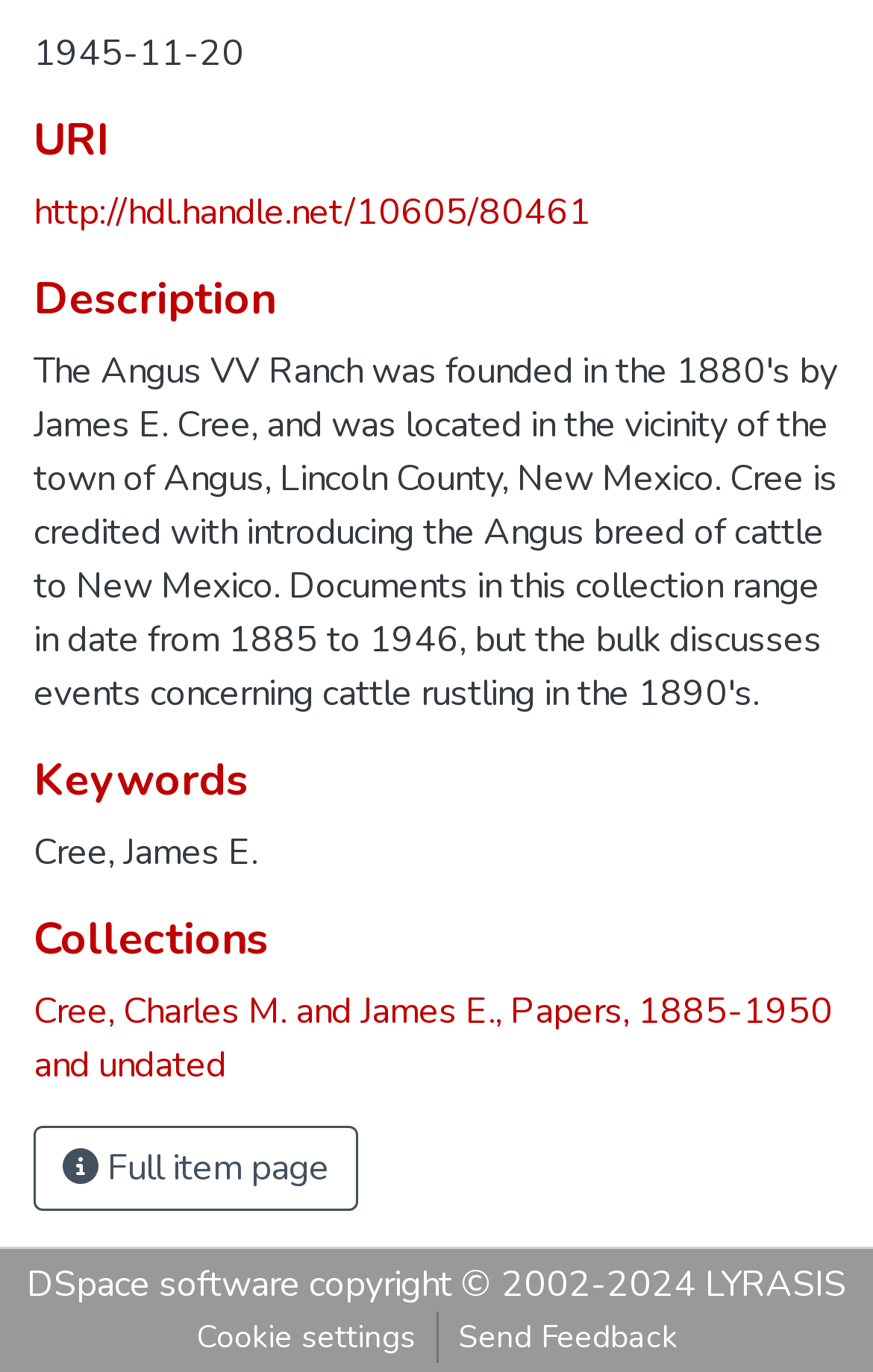Given the element description Full item page, predict the bounding box coordinates for the UI element in the webpage screenshot. The format should be (top-left x, top-left y, bottom-right x, bottom-right y), and the values should be between 0 and 1.

[0.038, 0.821, 0.41, 0.883]